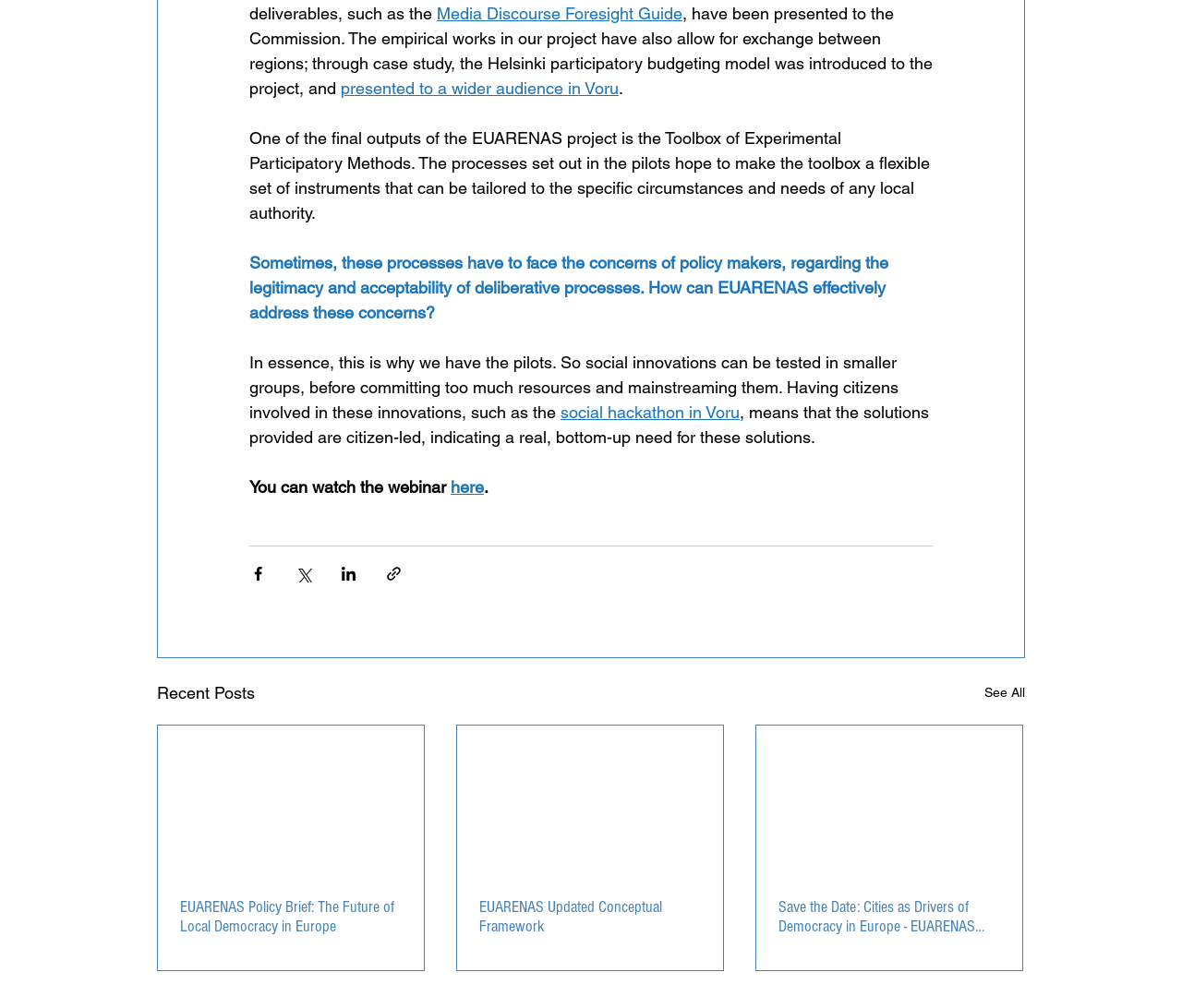Identify the bounding box coordinates of the section that should be clicked to achieve the task described: "Click the link to the Media Discourse Foresight Guide".

[0.37, 0.004, 0.577, 0.023]